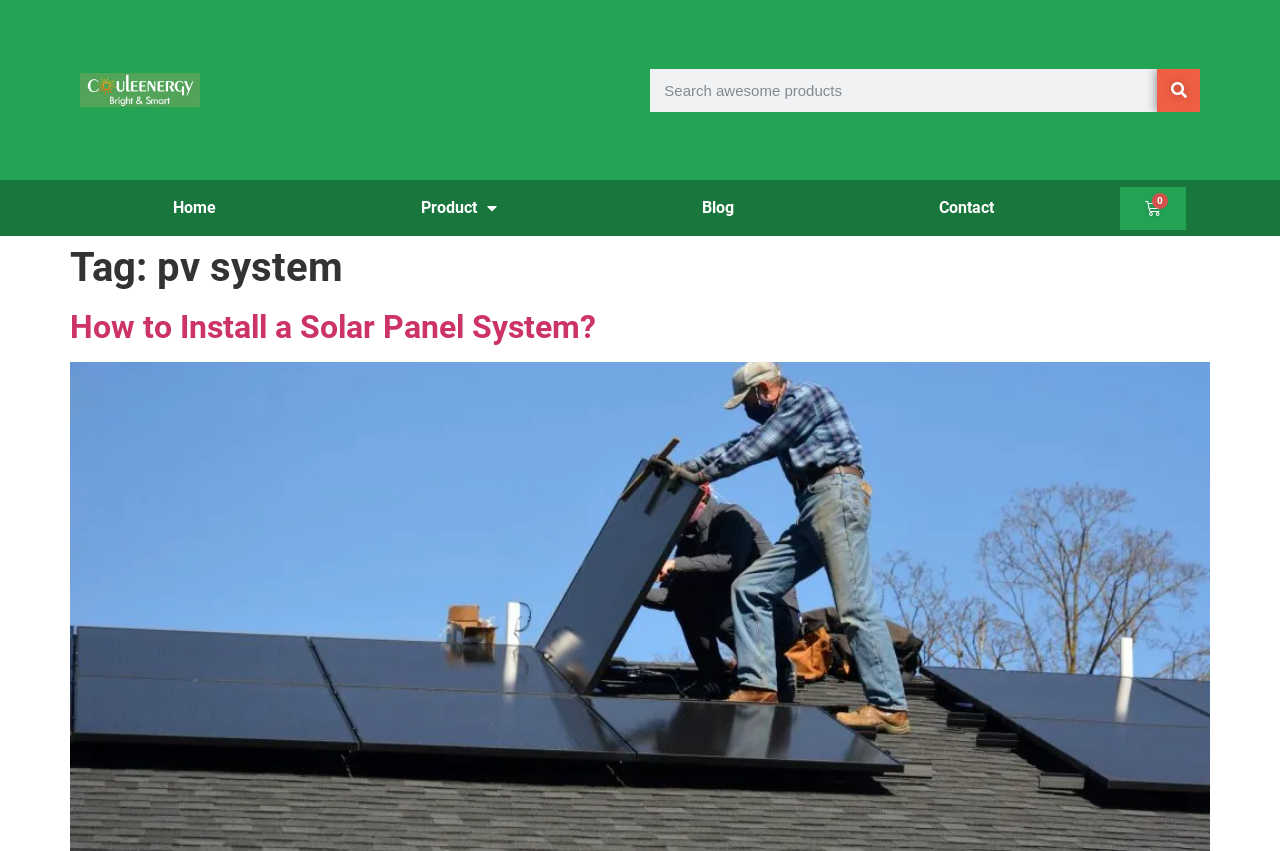Refer to the image and answer the question with as much detail as possible: What is the search button text?

The search button is located at the top right corner of the webpage, and it has a text 'Search' on it. It is part of the search box where users can input their search queries.